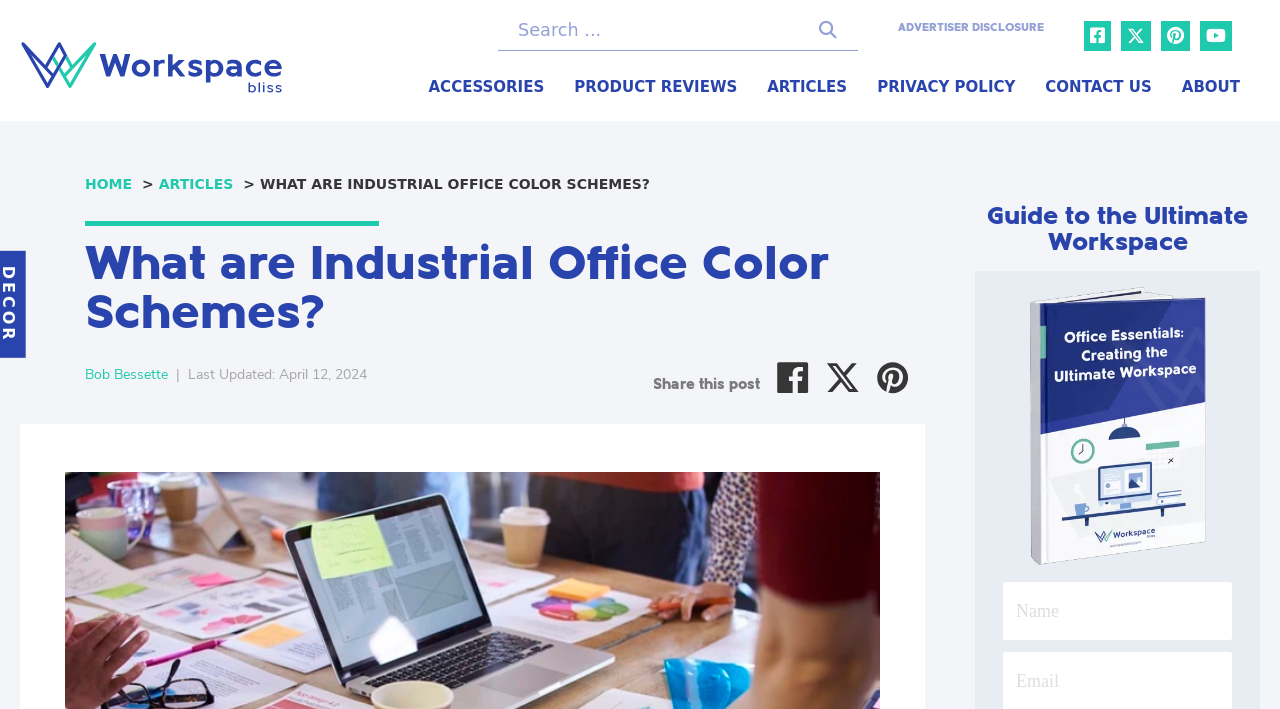Generate the title text from the webpage.

What are Industrial Office Color Schemes?